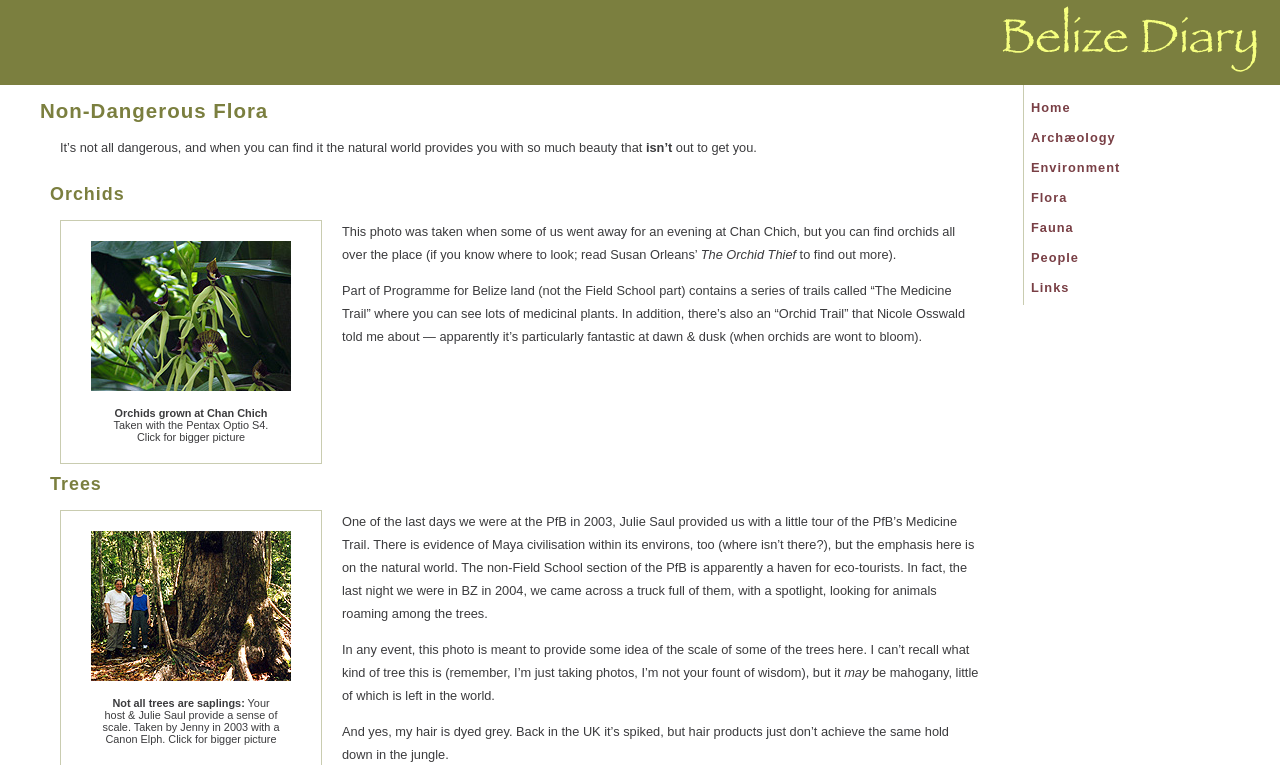Identify the bounding box coordinates of the area that should be clicked in order to complete the given instruction: "Click on the 'Links' link". The bounding box coordinates should be four float numbers between 0 and 1, i.e., [left, top, right, bottom].

[0.8, 0.359, 1.0, 0.399]